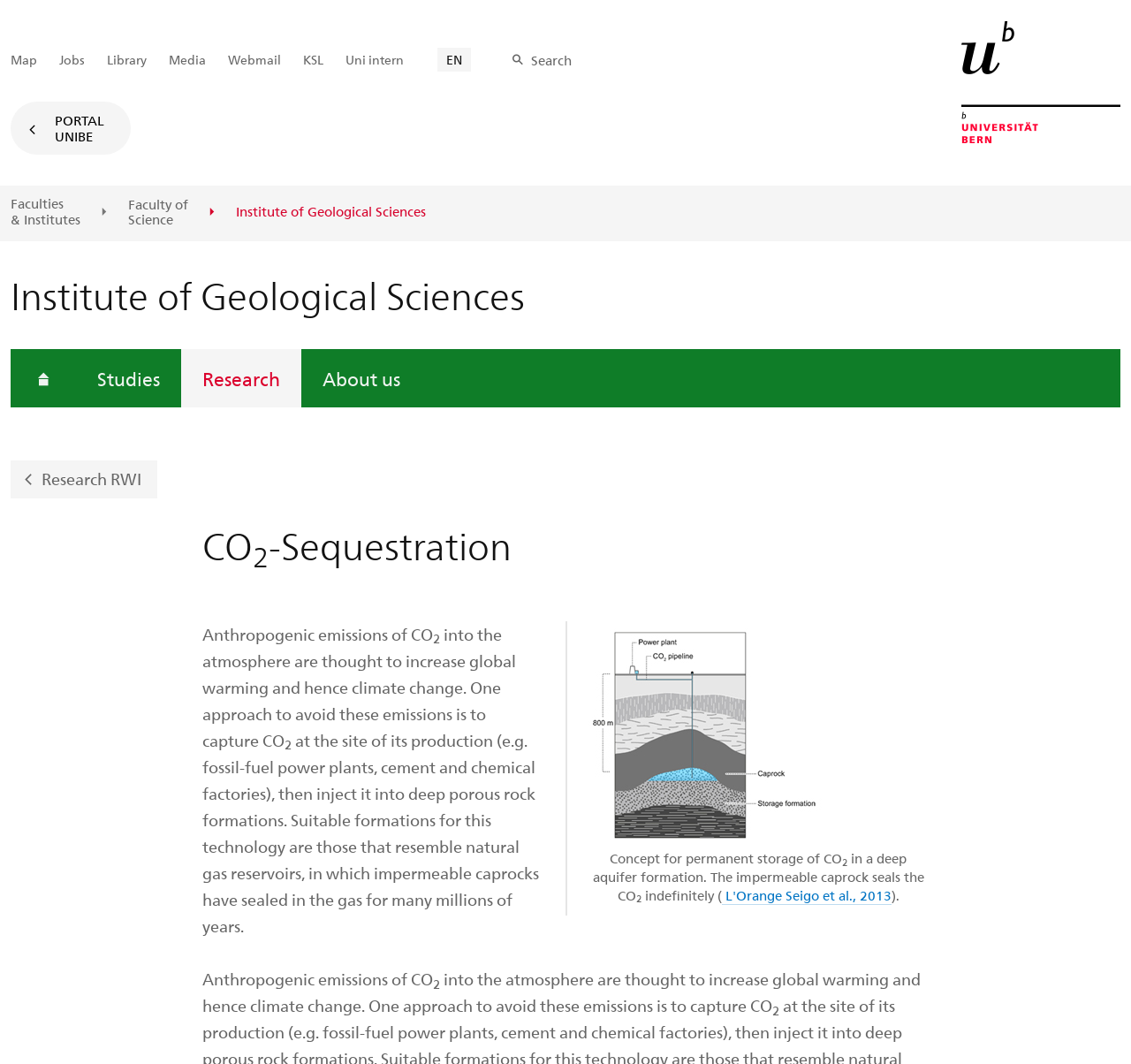Using the given description, provide the bounding box coordinates formatted as (top-left x, top-left y, bottom-right x, bottom-right y), with all values being floating point numbers between 0 and 1. Description: Homepage

[0.009, 0.328, 0.067, 0.383]